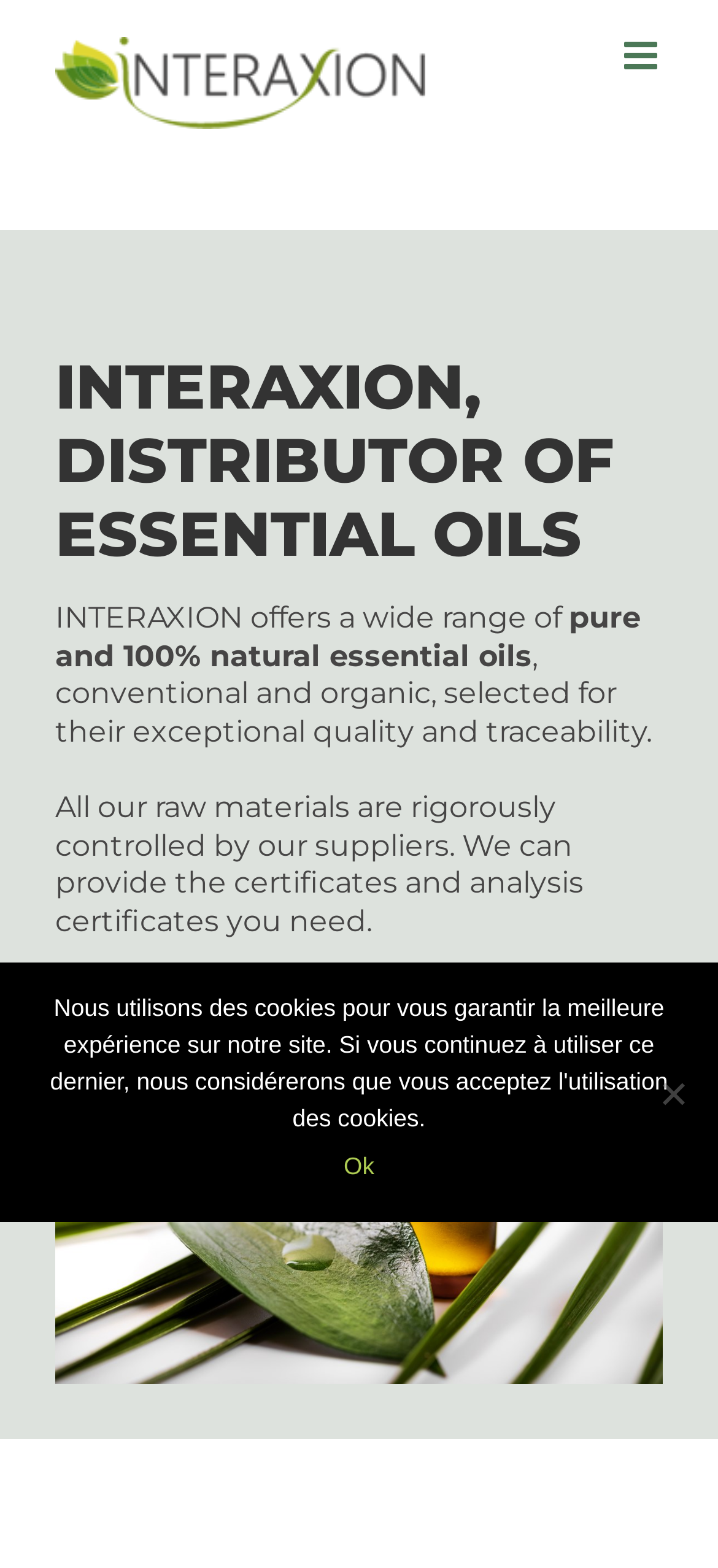Find the bounding box coordinates for the HTML element specified by: "alt="Interaxion Logo"".

[0.077, 0.023, 0.592, 0.082]